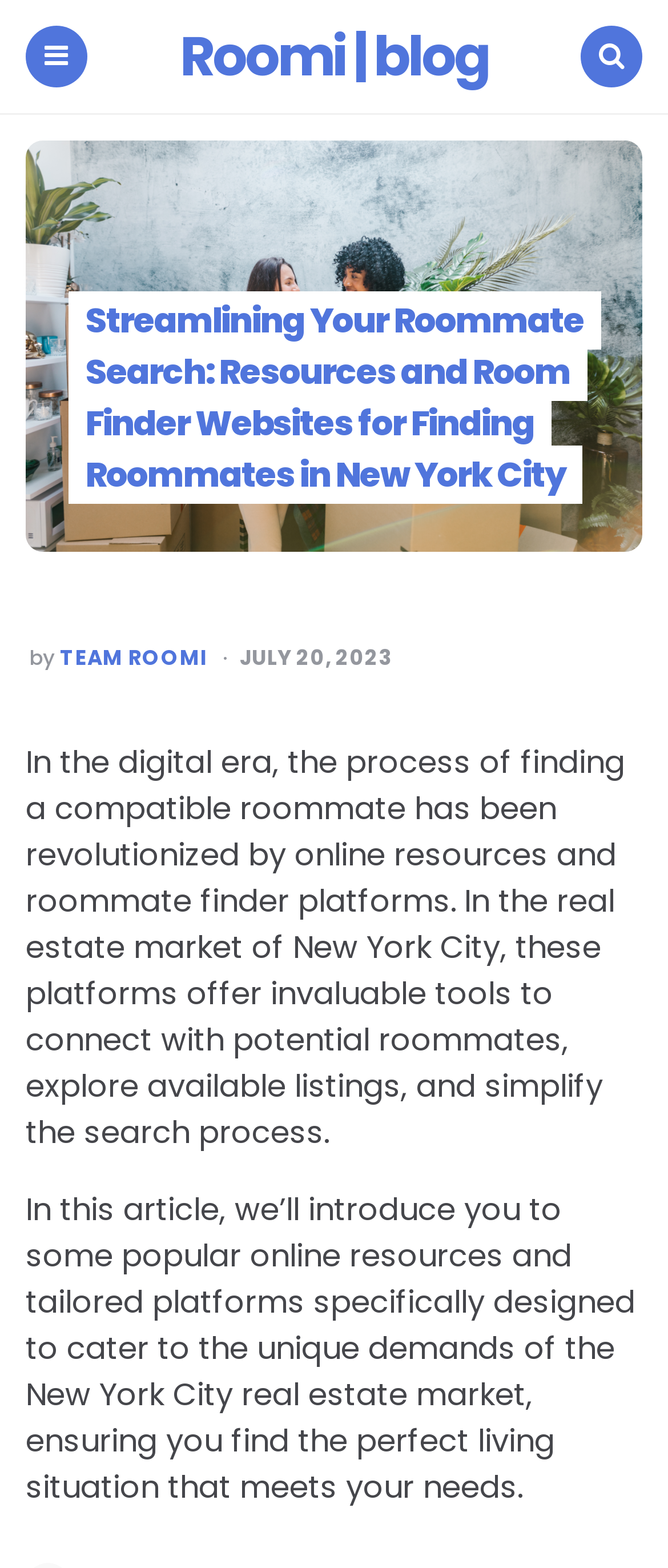What is the date of the article?
Analyze the image and deliver a detailed answer to the question.

The time element contains the text 'JULY 20, 2023', which is the date the article was posted.